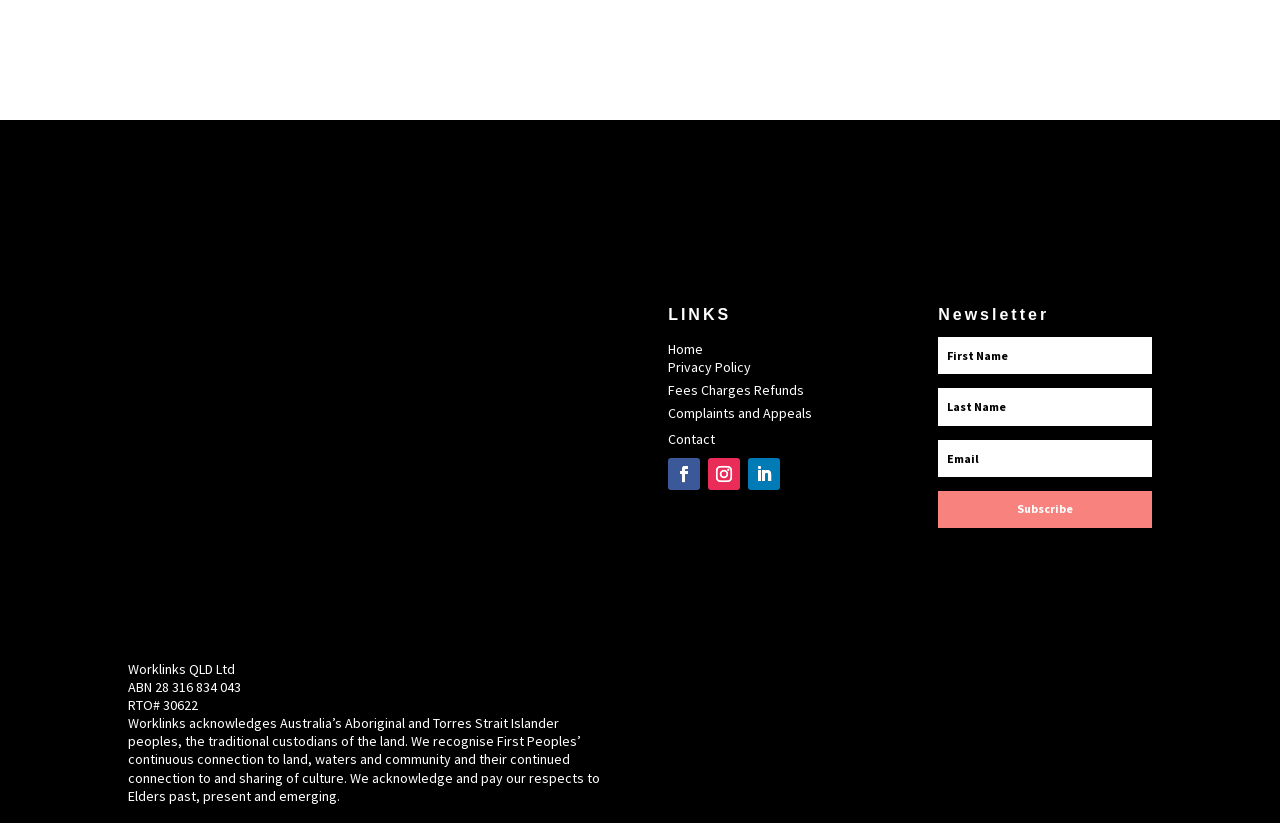Find the bounding box coordinates for the area that must be clicked to perform this action: "Subscribe to the newsletter".

[0.733, 0.597, 0.9, 0.641]